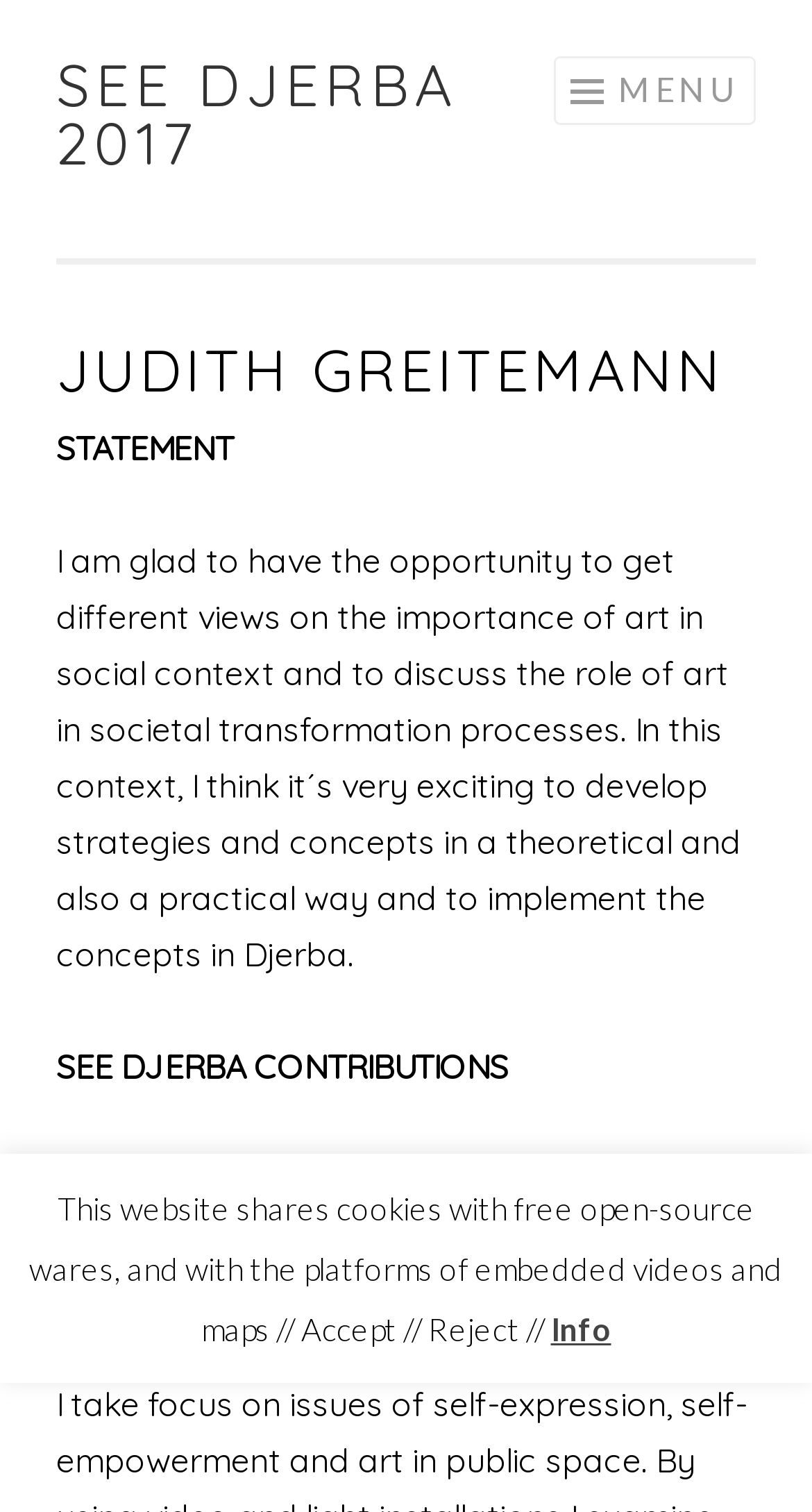Please provide the bounding box coordinates for the UI element as described: "Accept". The coordinates must be four floats between 0 and 1, represented as [left, top, right, bottom].

[0.371, 0.866, 0.488, 0.891]